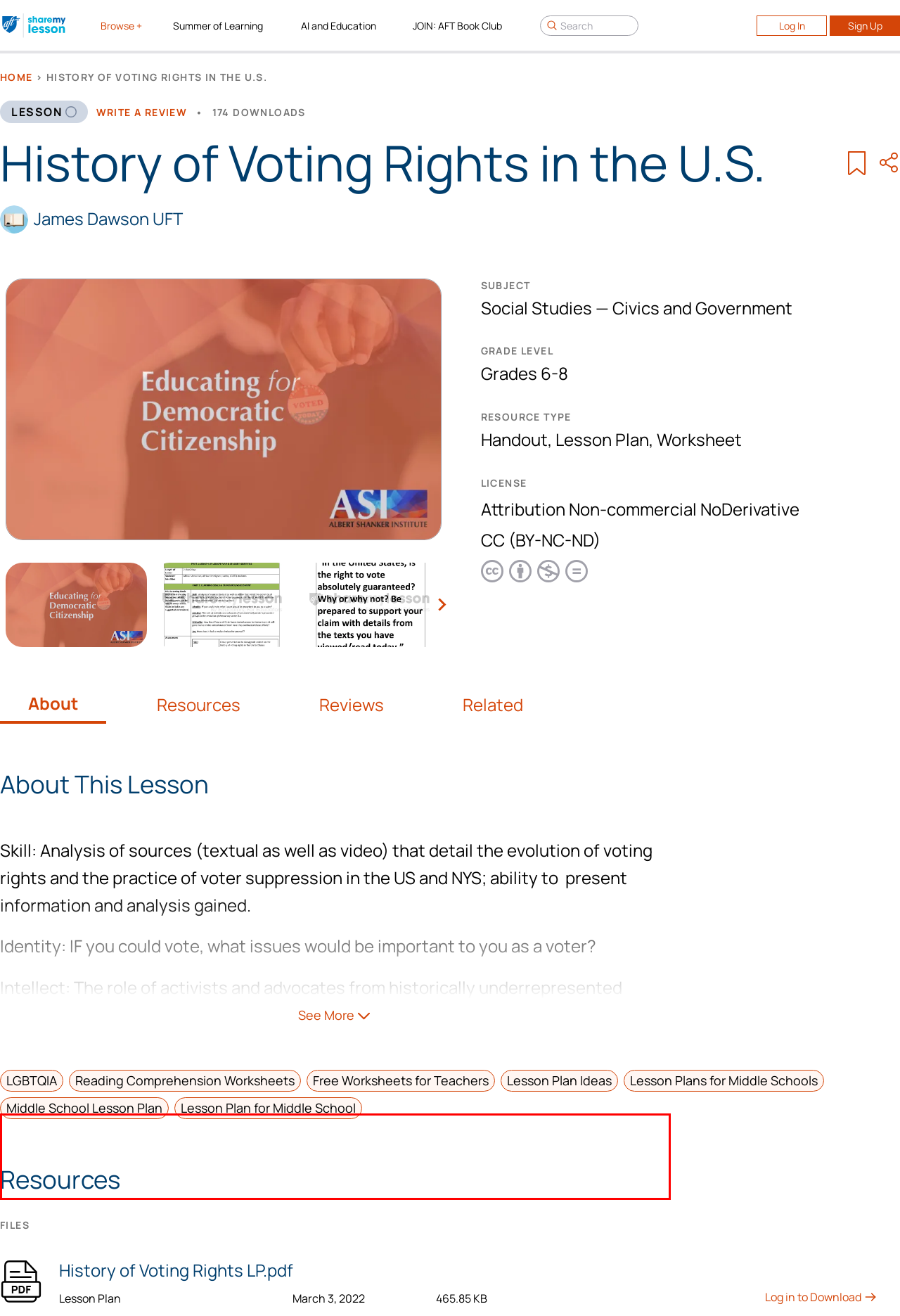Given a webpage screenshot with a red bounding box, perform OCR to read and deliver the text enclosed by the red bounding box.

Skill: Analysis of sources (textual as well as video) that detail the evolution of voting rights and the practice of voter suppression in the US and NYS; ability to present information and analysis gained.